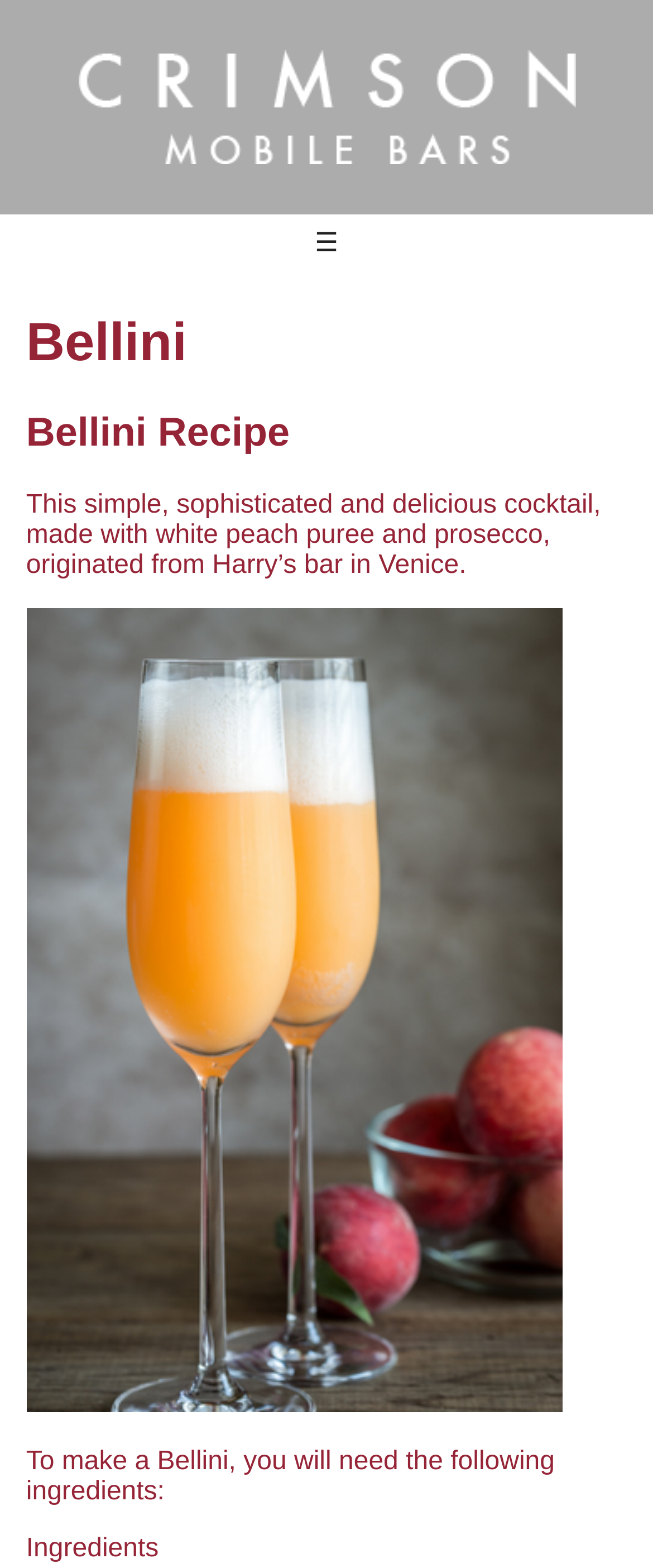Answer the following query with a single word or phrase:
What is the main ingredient of the Bellini cocktail?

White peach puree